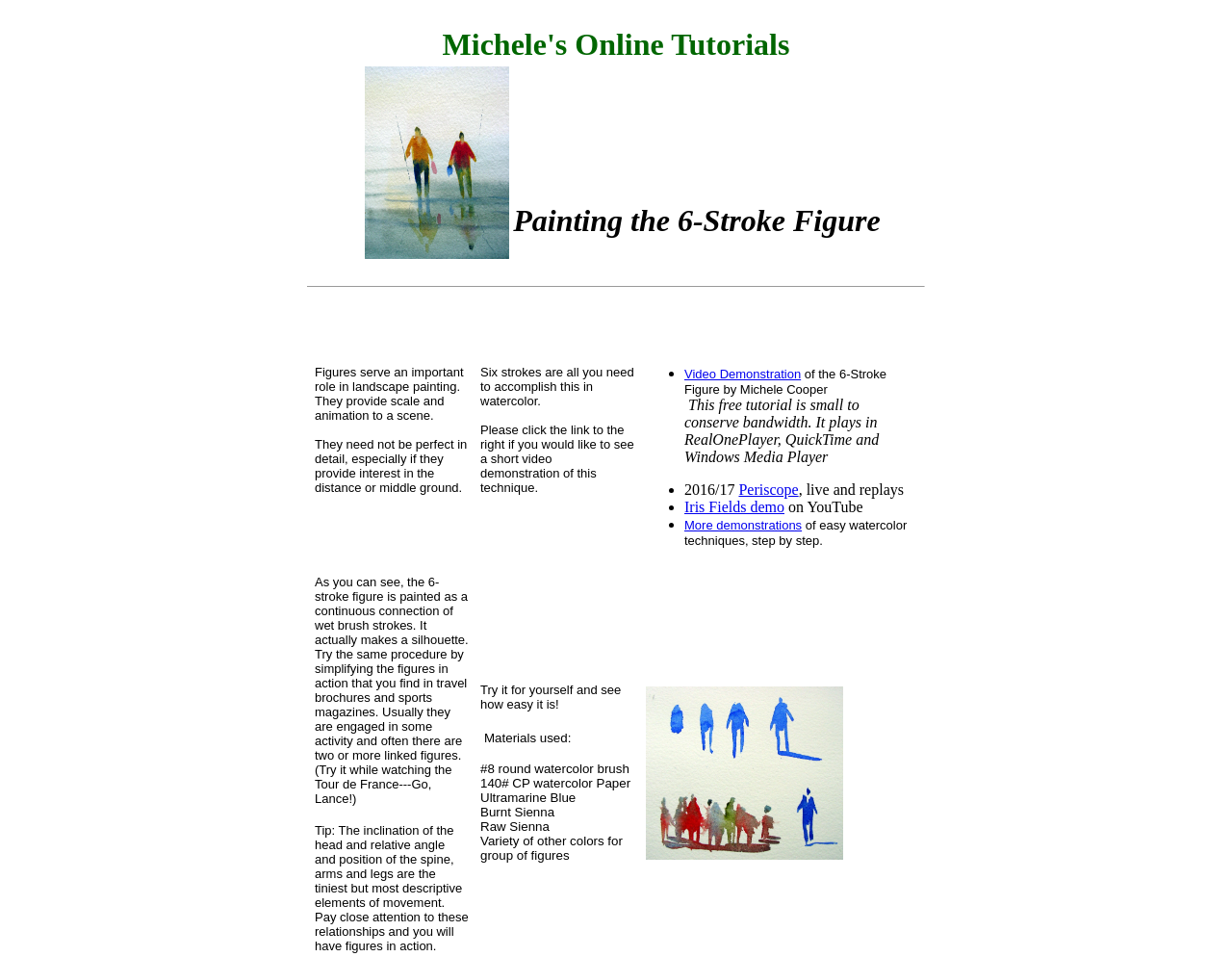What is the purpose of the 6-stroke figure technique?
Give a single word or phrase answer based on the content of the image.

To paint figures quickly